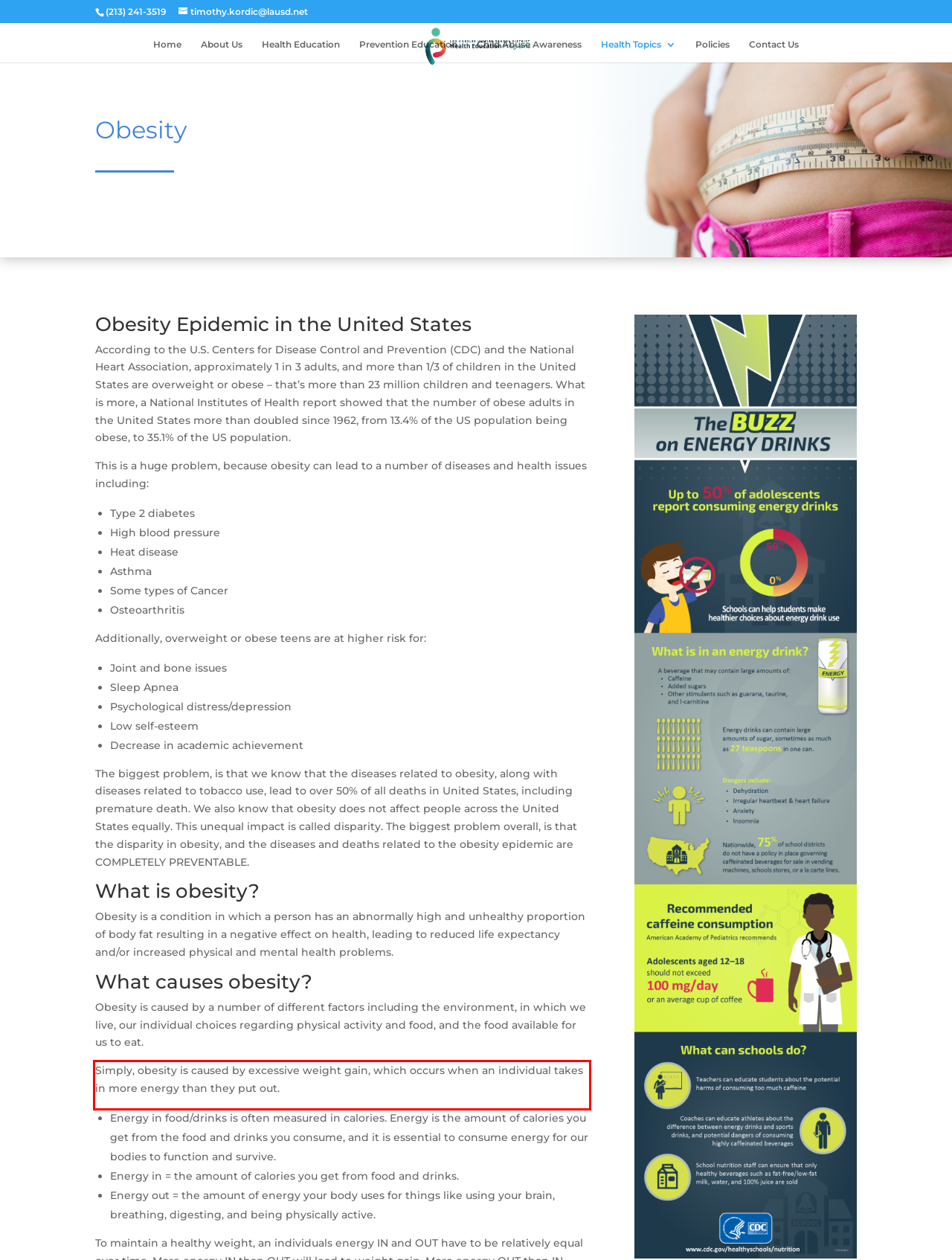Using the provided screenshot, read and generate the text content within the red-bordered area.

Simply, obesity is caused by excessive weight gain, which occurs when an individual takes in more energy than they put out.